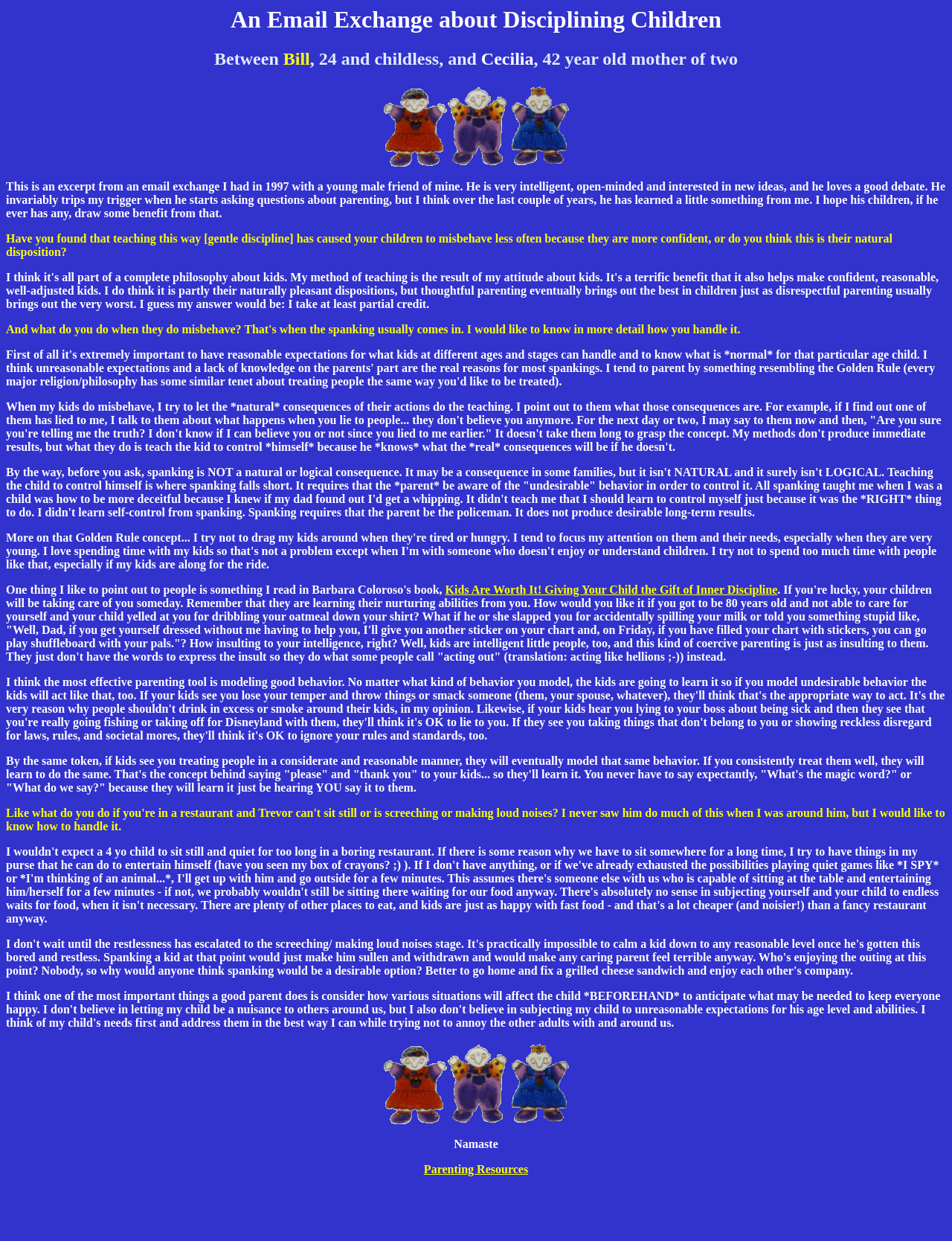What is the topic of the email exchange?
Please provide a single word or phrase answer based on the image.

Disciplining Children